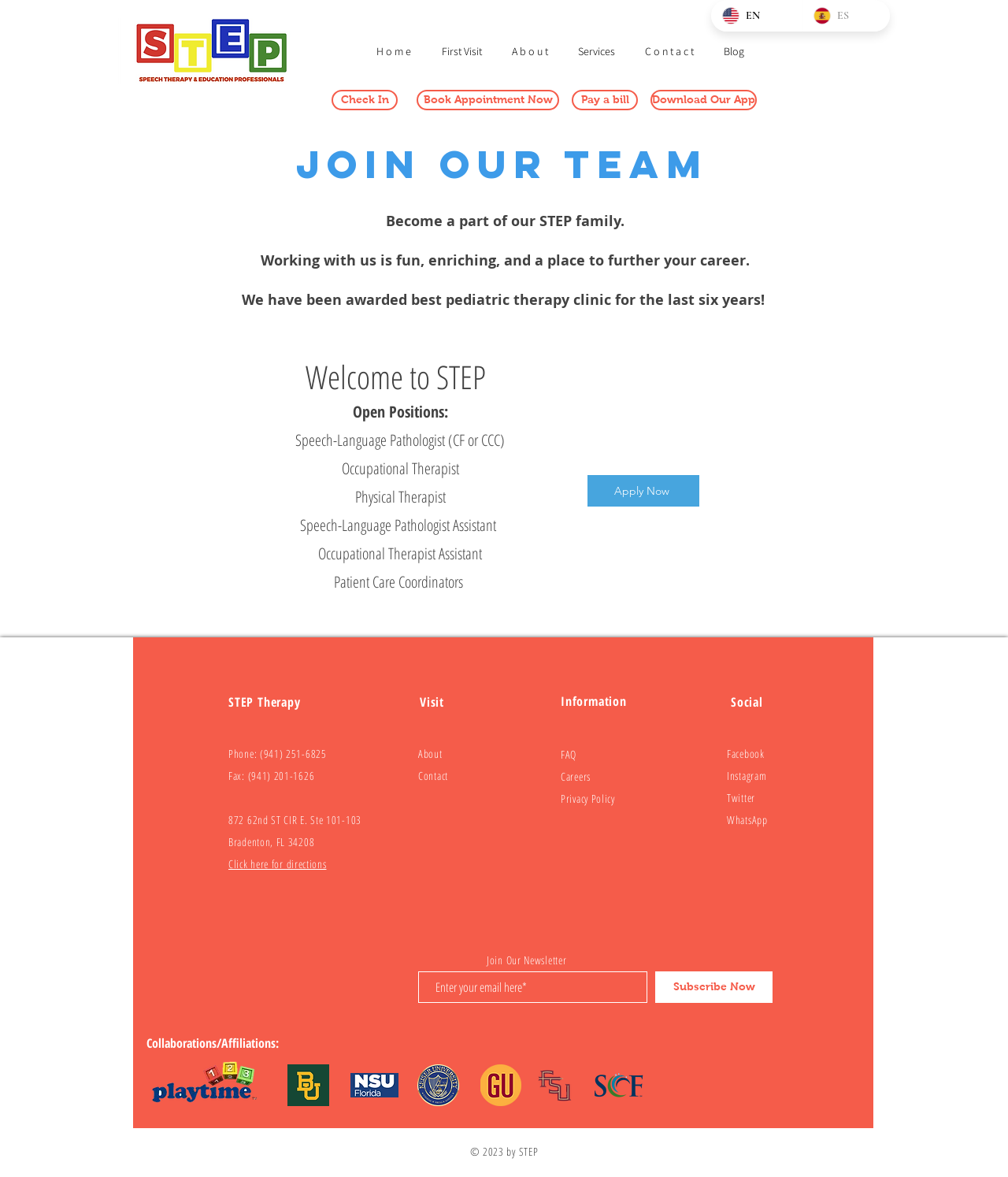Give the bounding box coordinates for the element described by: "Book Appointment Now".

[0.413, 0.076, 0.555, 0.094]